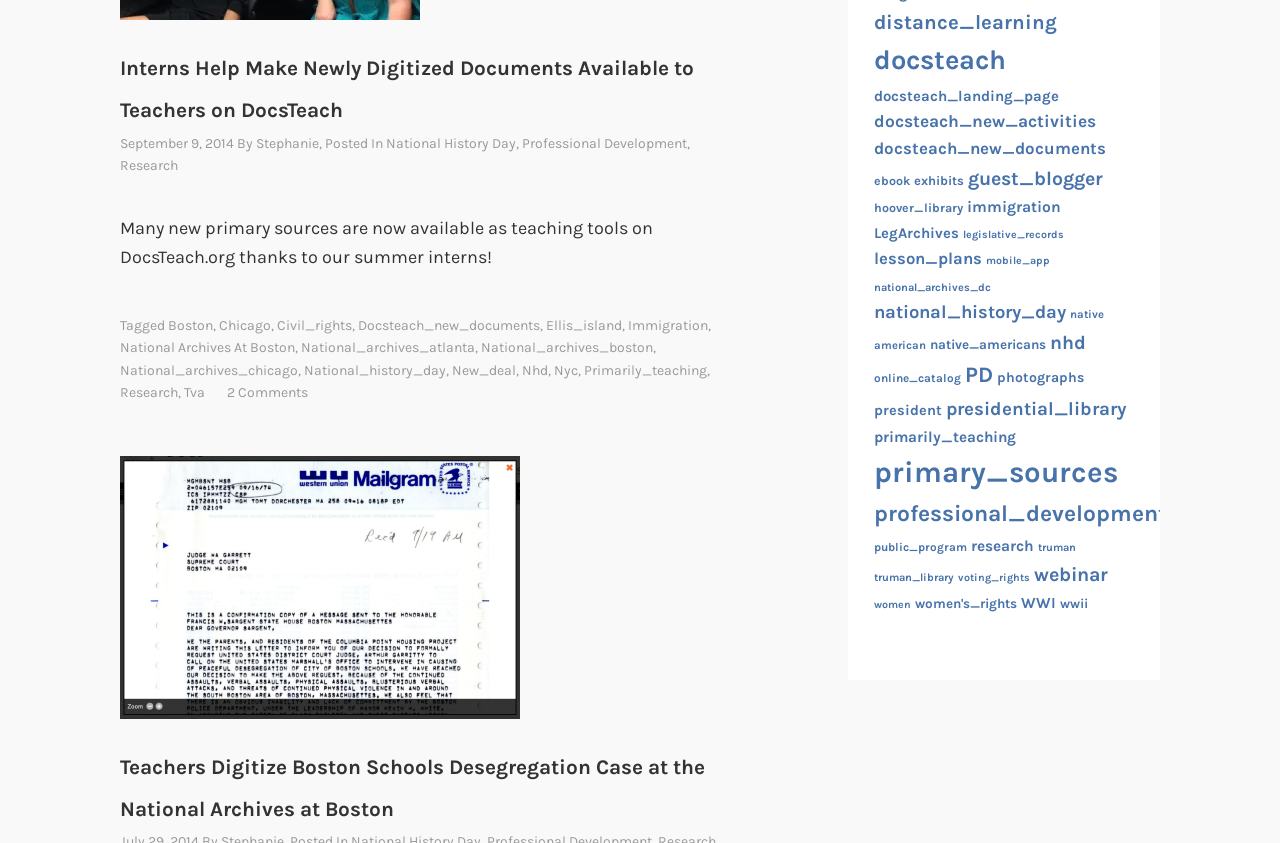Use a single word or phrase to answer the question: 
What is the author of the first article?

Stephanie